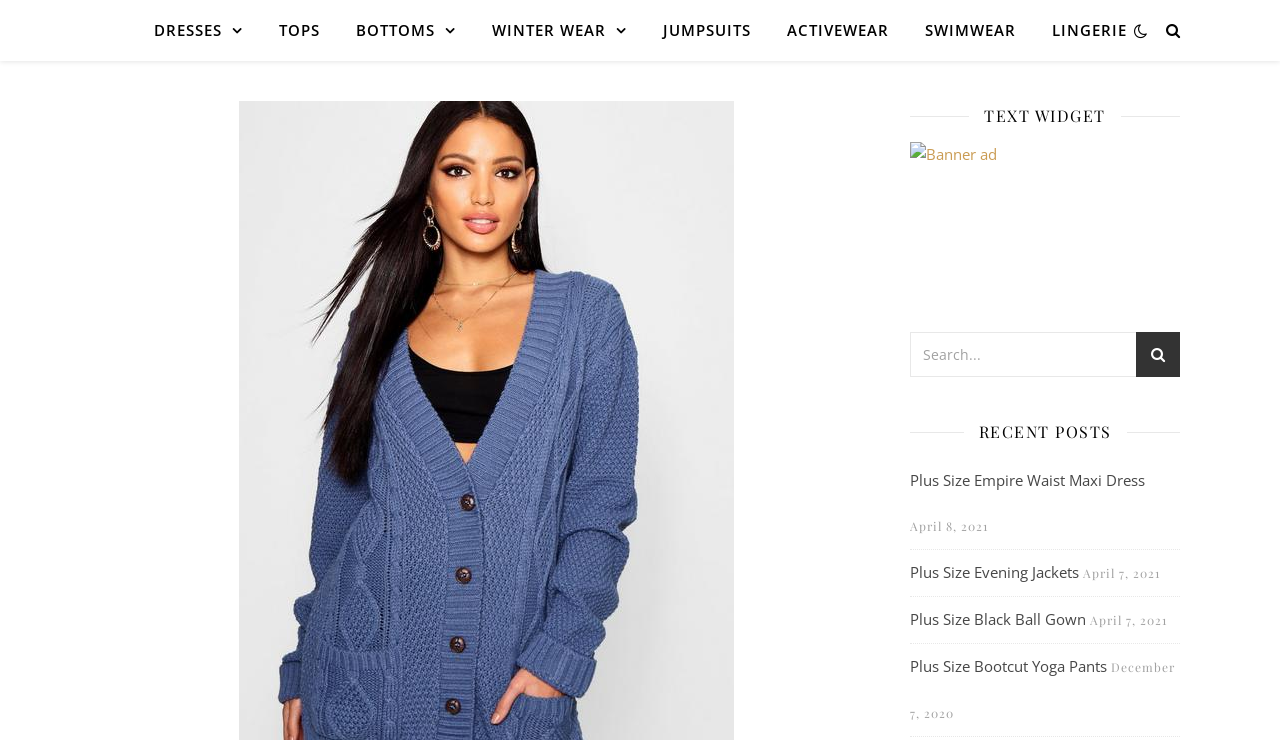Find the bounding box coordinates corresponding to the UI element with the description: "name="s" placeholder="Search..."". The coordinates should be formatted as [left, top, right, bottom], with values as floats between 0 and 1.

[0.711, 0.449, 0.922, 0.509]